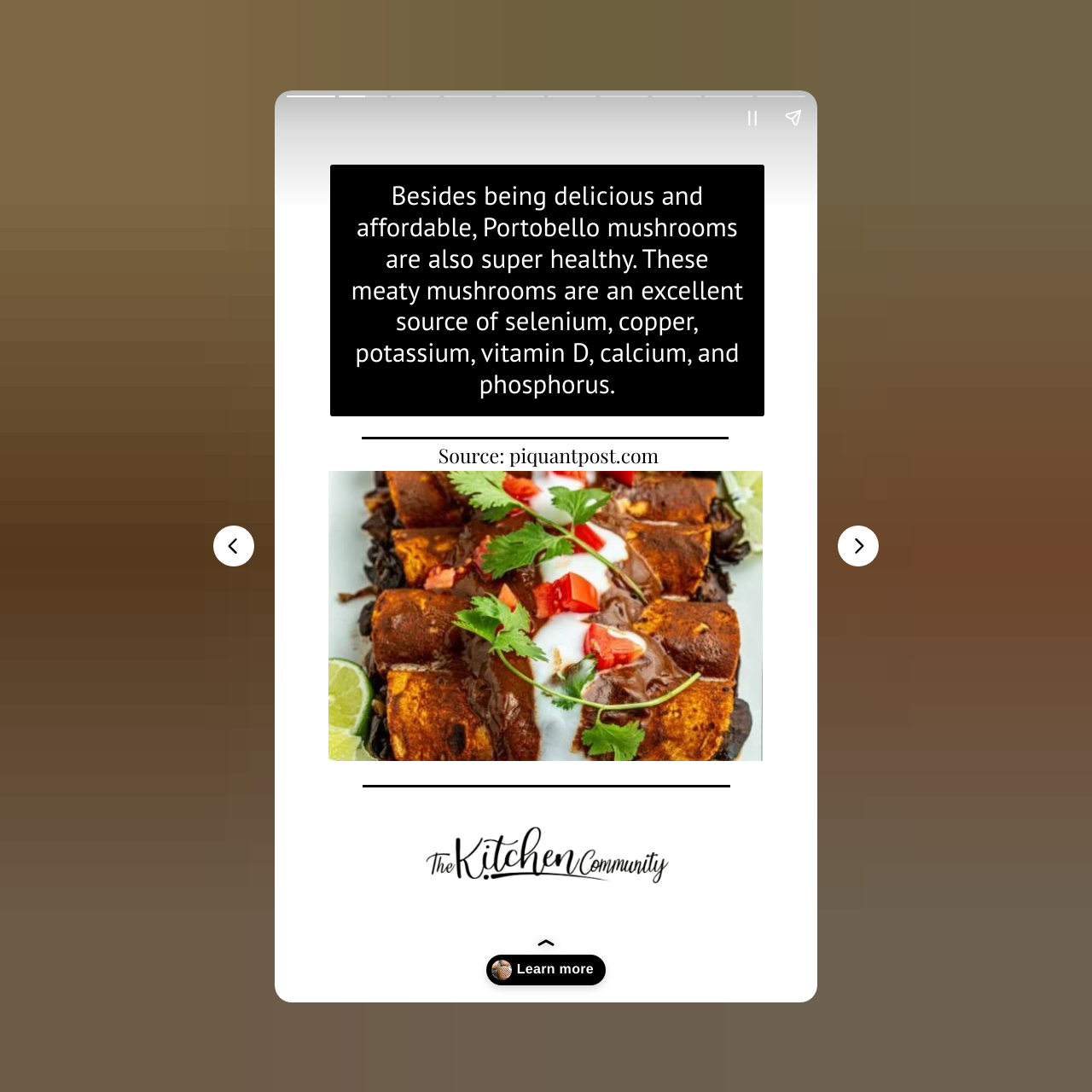What is the purpose of the 'Learn more' button?
Based on the content of the image, thoroughly explain and answer the question.

The 'Learn more' button is likely to provide additional information about the recipe, such as ingredients, instructions, or cooking tips.